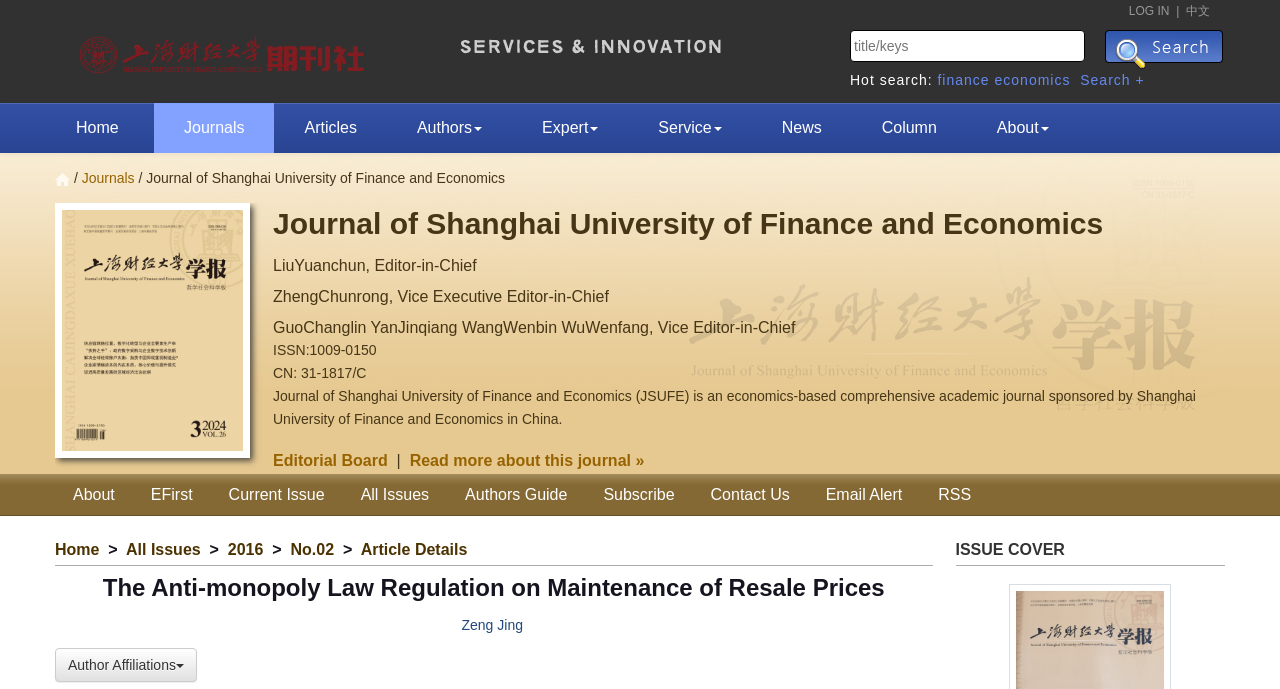Locate the bounding box coordinates of the clickable region to complete the following instruction: "go to home page."

[0.043, 0.149, 0.12, 0.222]